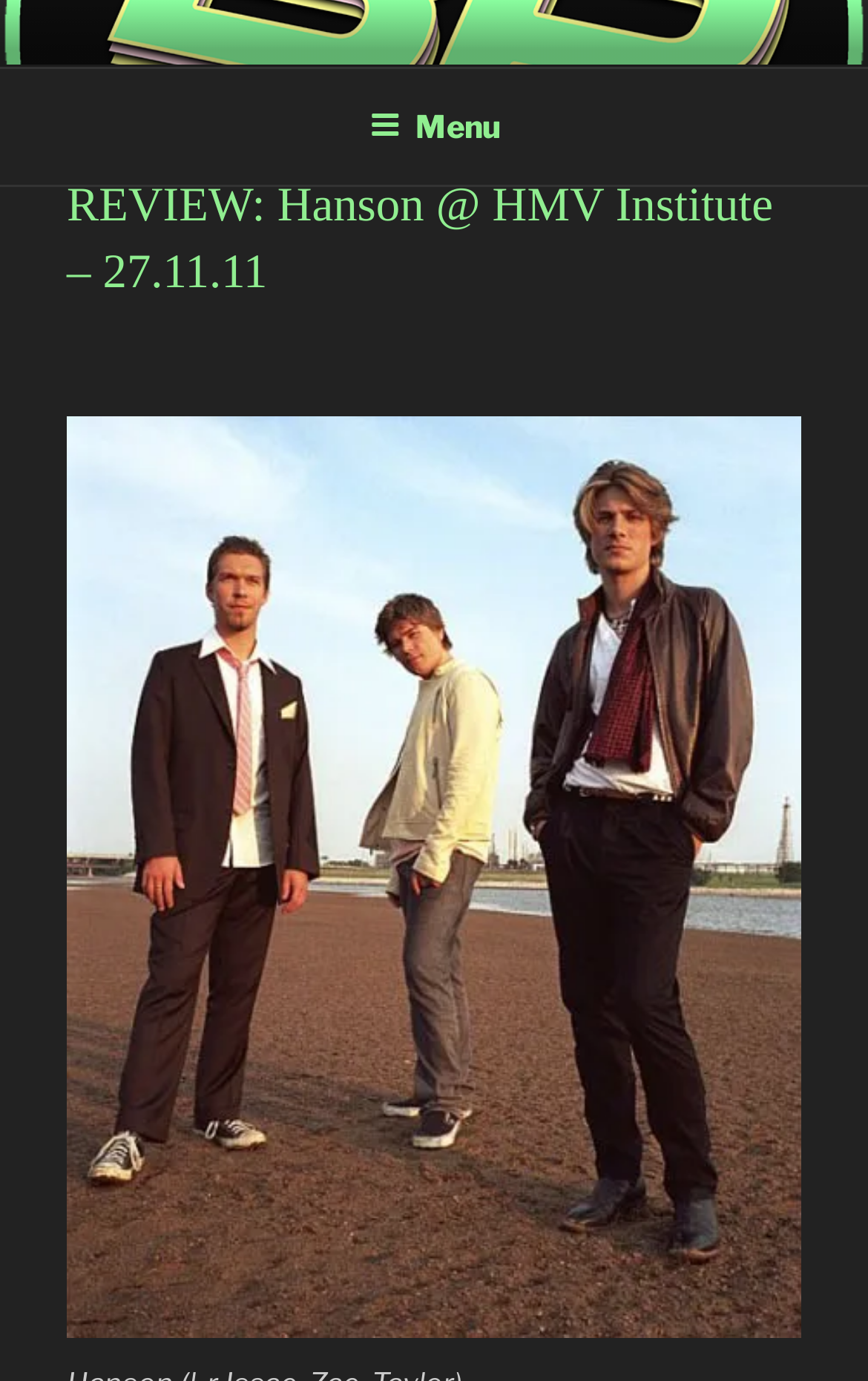Provide a thorough description of this webpage.

The webpage appears to be a review of a Hanson concert at the HMV Institute on November 27, 2011. At the top of the page, there is a navigation menu labeled "Top Menu" that spans the entire width of the page. Below the menu, there is a button labeled "Menu" that is not expanded.

The main content of the page is headed by a quote, "If I owned this city, I'd make it behave", which is positioned near the top-left corner of the page. Below the quote, there is a header section that contains the title of the review, "REVIEW: Hanson @ HMV Institute – 27.11.11", which is centered horizontally on the page.

Underneath the header, there is a large image that takes up most of the page's width and height. The image is likely a photo from the concert. There is also a link associated with the image, but its purpose is unclear.

The webpage's background is likely plain, with no other prominent UI elements or text besides the mentioned components.